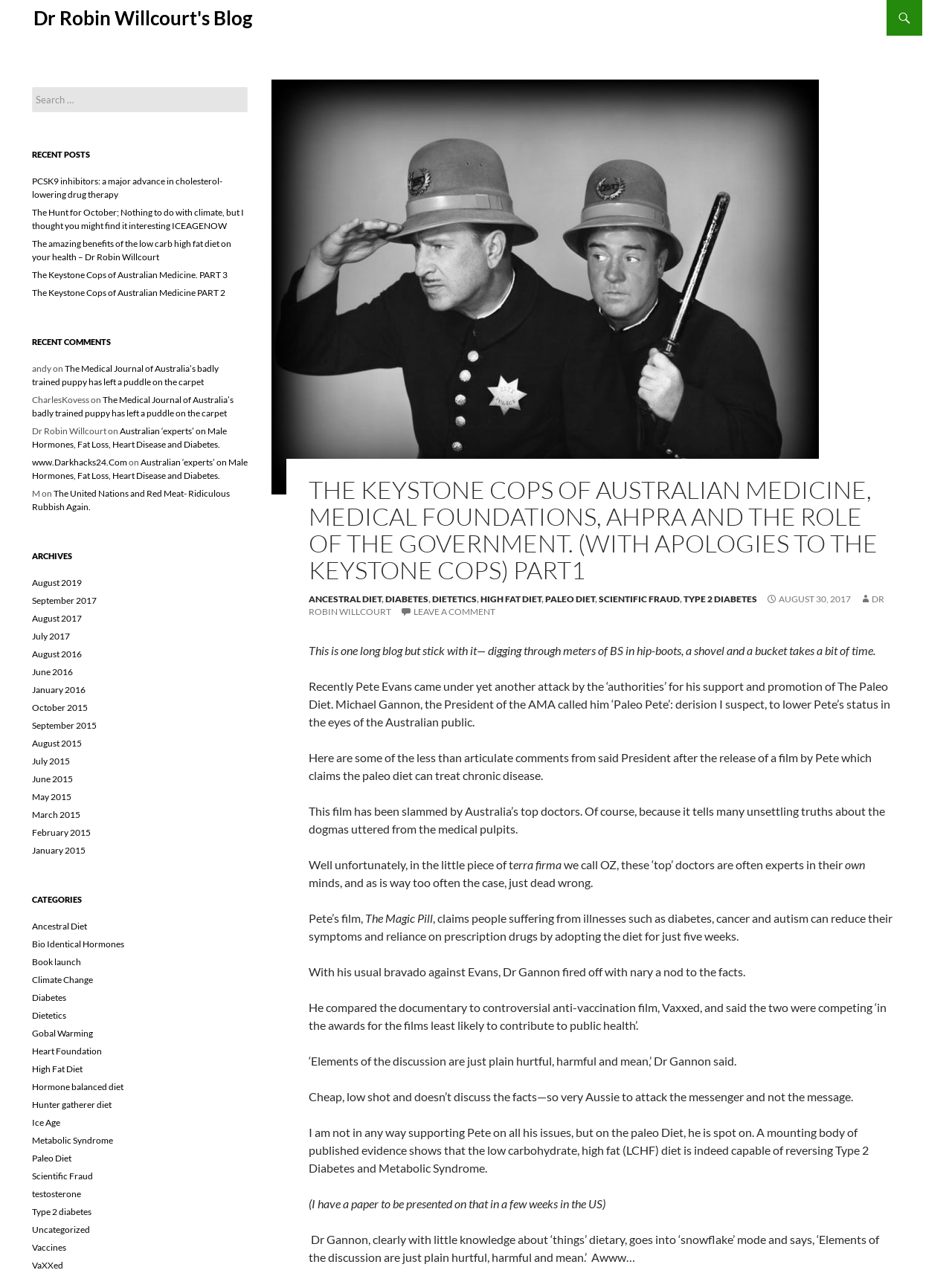What is the category of the blog post under 'Ancestral Diet'?
Deliver a detailed and extensive answer to the question.

The category of the blog post can be found under the 'CATEGORIES' section, which lists 'Ancestral Diet' as one of the categories, indicating that the blog post falls under this category.